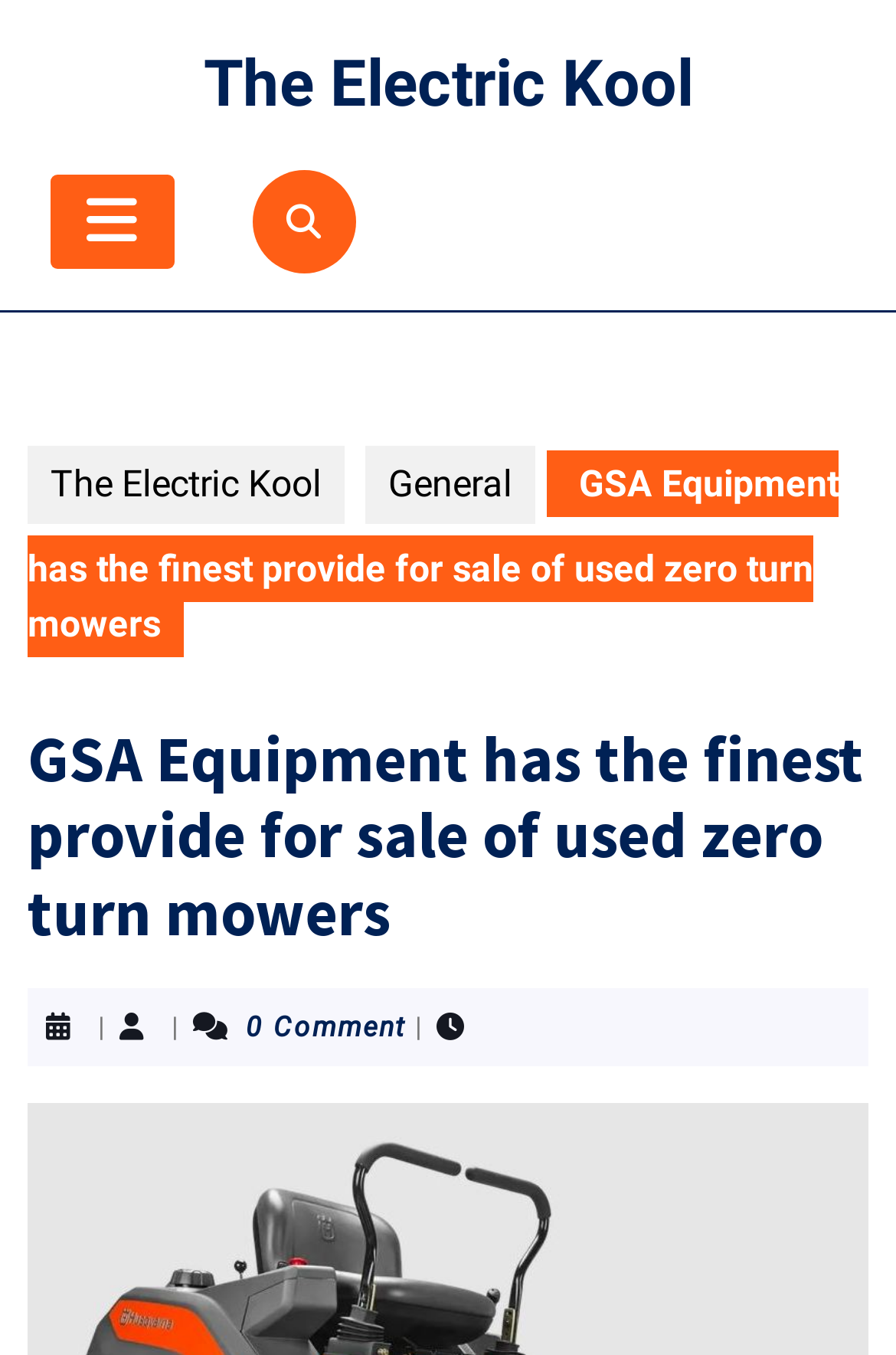Please determine the main heading text of this webpage.

GSA Equipment has the finest provide for sale of used zero turn mowers